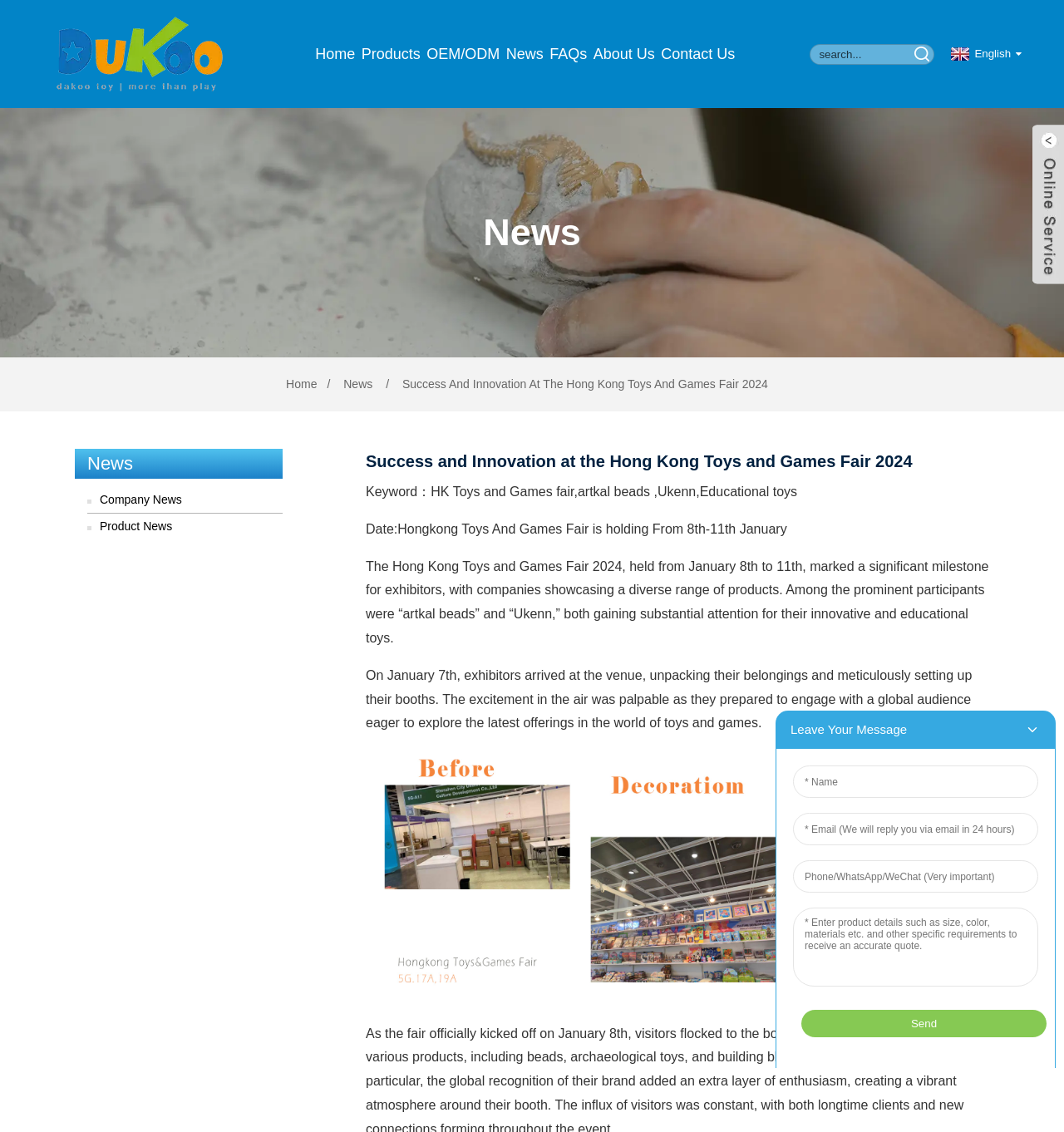What is the event mentioned in the news?
Look at the image and provide a detailed response to the question.

The event mentioned in the news is the 'Hong Kong Toys and Games Fair 2024', which can be inferred from the StaticText 'Date:Hongkong Toys And Games Fair is holding From 8th-11th January' and the heading 'Success and Innovation at the Hong Kong Toys and Games Fair 2024'.